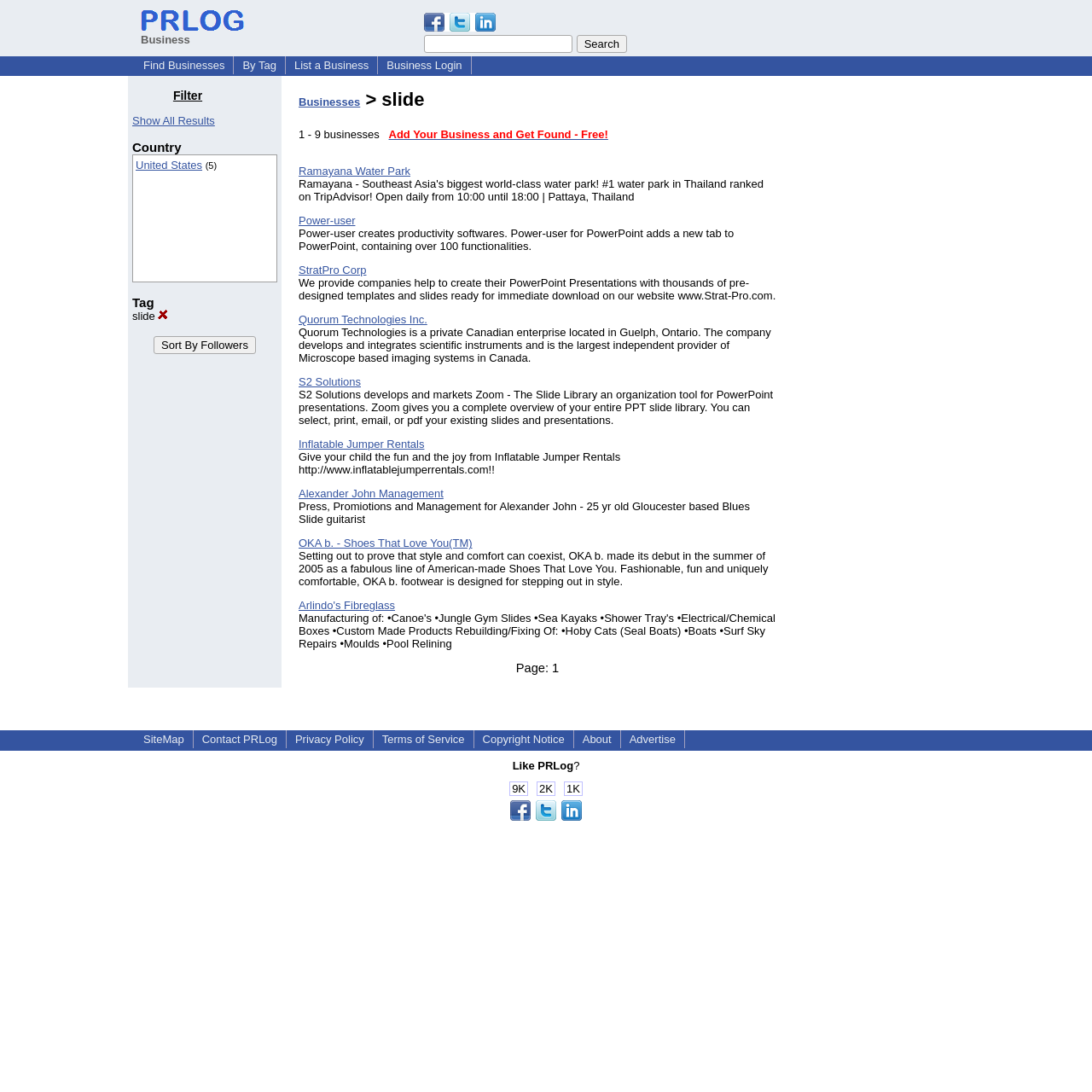Please specify the bounding box coordinates in the format (top-left x, top-left y, bottom-right x, bottom-right y), with values ranging from 0 to 1. Identify the bounding box for the UI component described as follows: Copyright Notice

[0.436, 0.671, 0.523, 0.684]